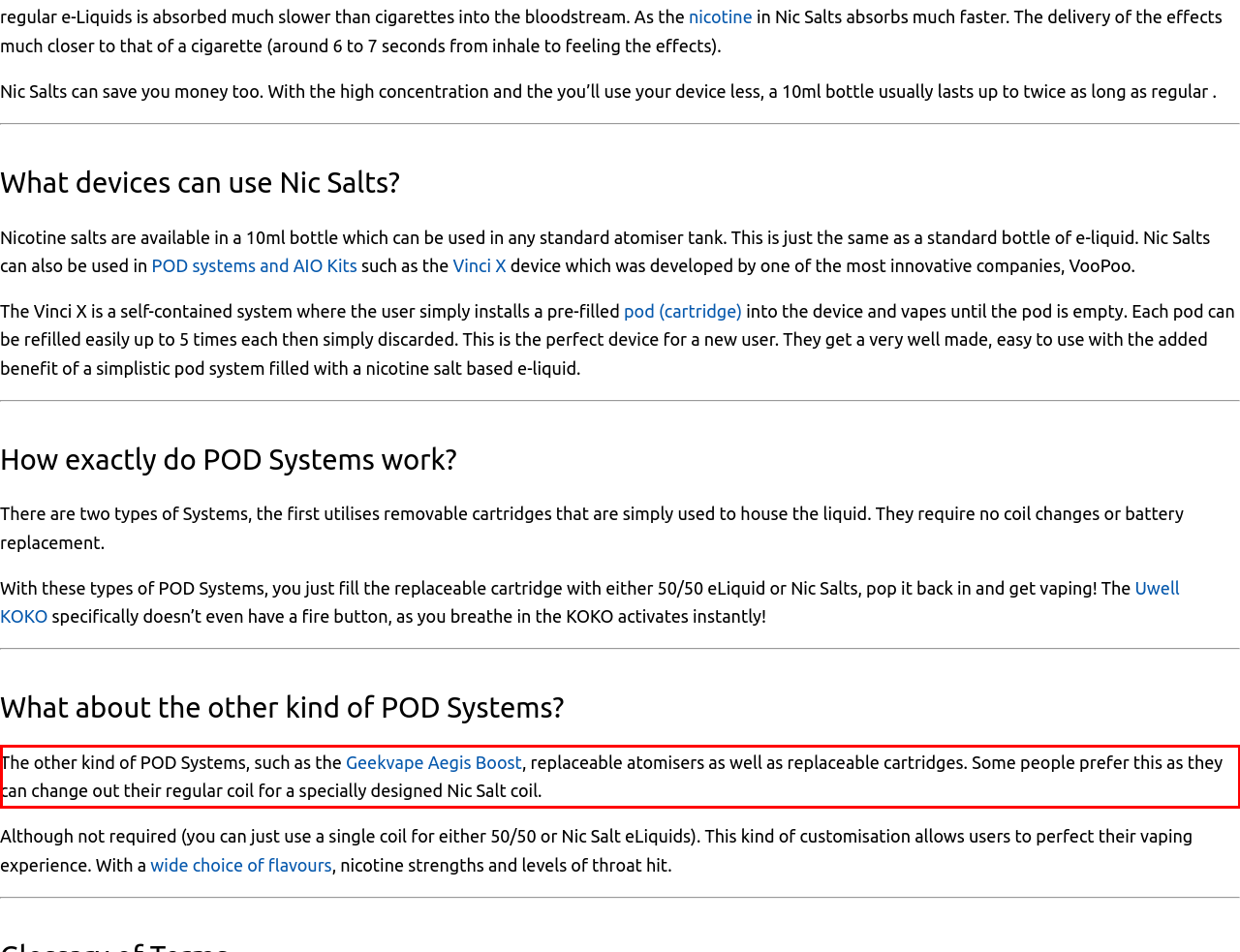The screenshot you have been given contains a UI element surrounded by a red rectangle. Use OCR to read and extract the text inside this red rectangle.

The other kind of POD Systems, such as the Geekvape Aegis Boost, replaceable atomisers as well as replaceable cartridges. Some people prefer this as they can change out their regular coil for a specially designed Nic Salt coil.